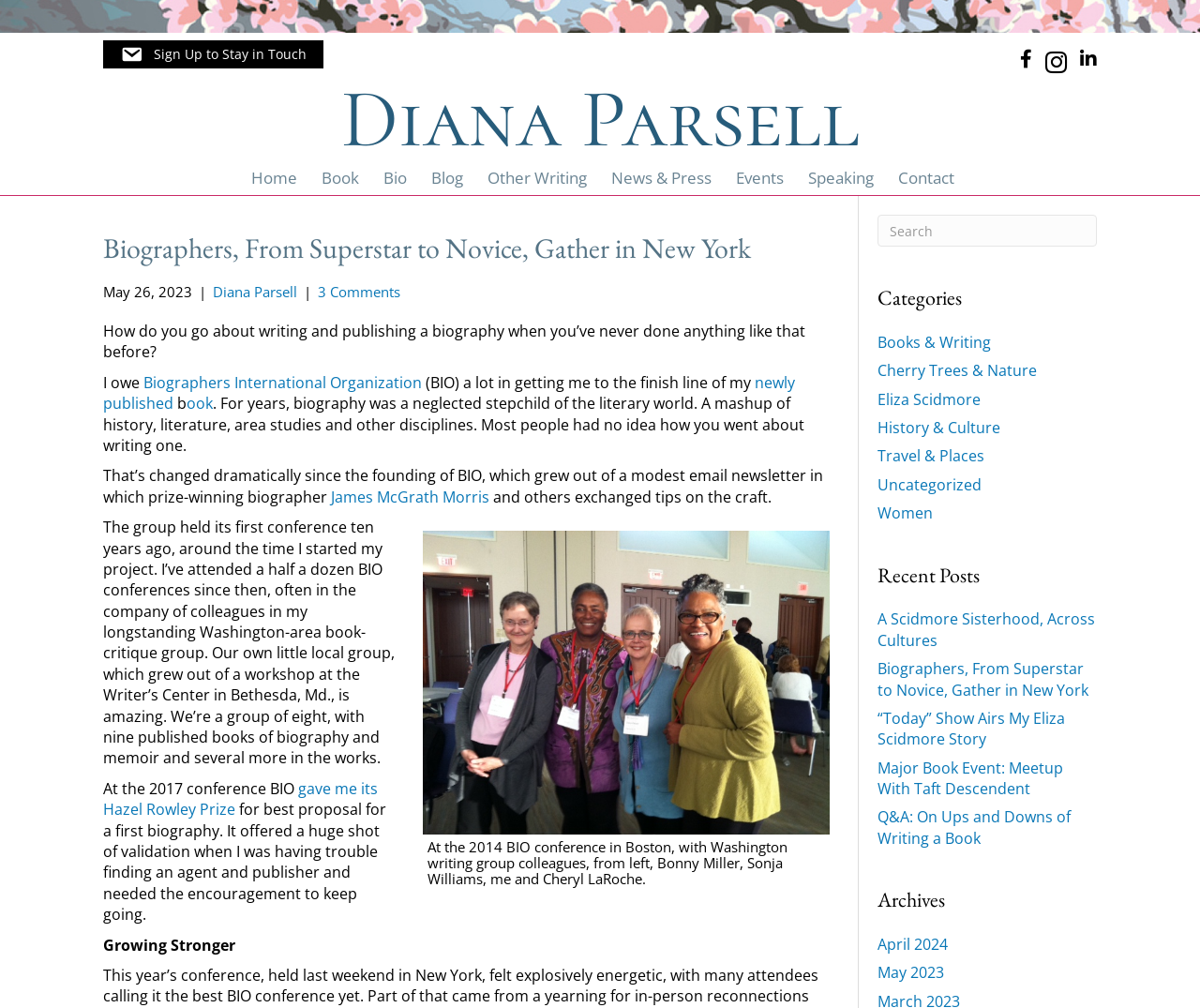Identify the bounding box coordinates of the clickable section necessary to follow the following instruction: "Read about French Van Man". The coordinates should be presented as four float numbers from 0 to 1, i.e., [left, top, right, bottom].

None